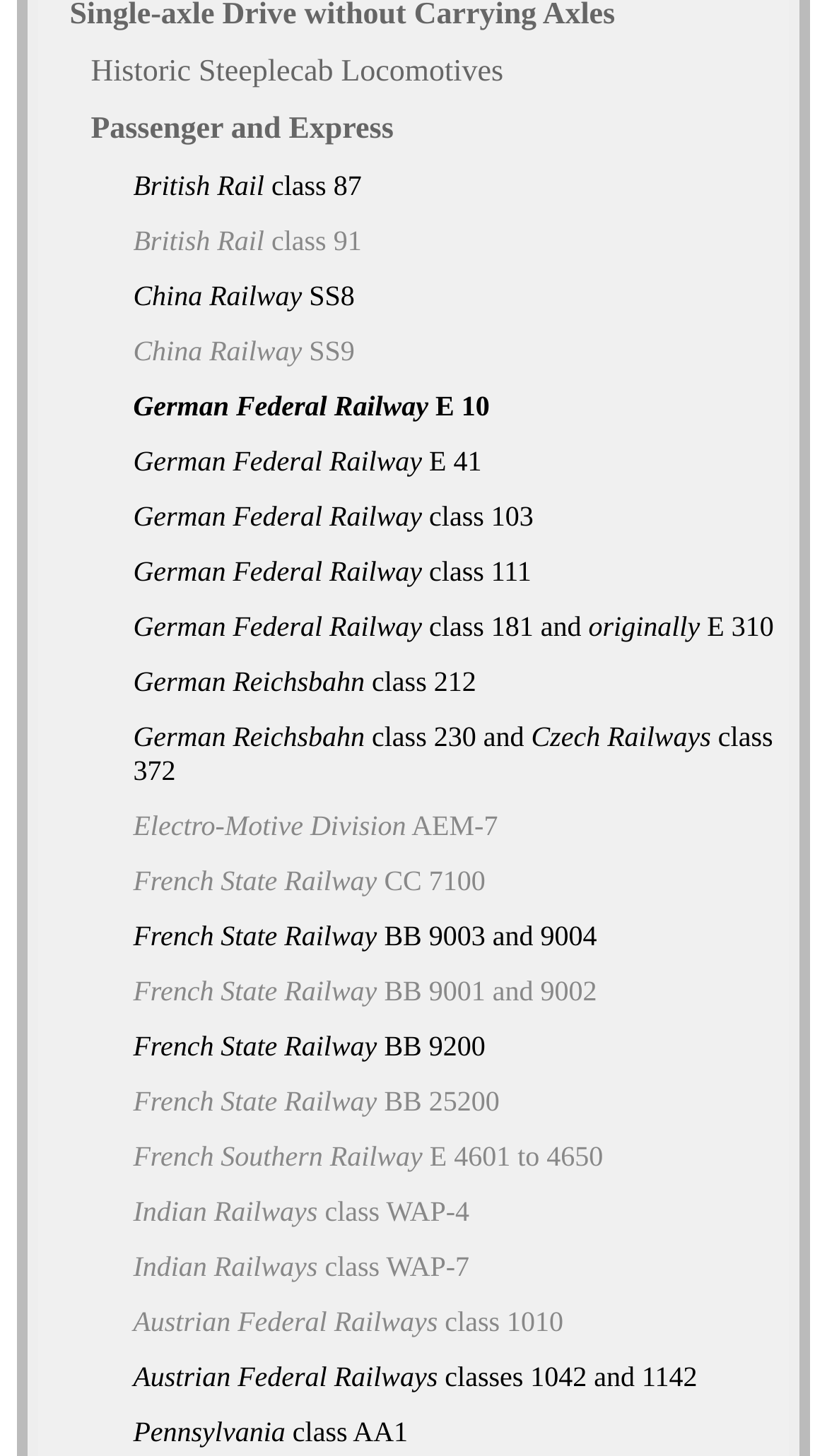Please find the bounding box coordinates in the format (top-left x, top-left y, bottom-right x, bottom-right y) for the given element description. Ensure the coordinates are floating point numbers between 0 and 1. Description: Historic Steeplecab Locomotives

[0.097, 0.031, 0.954, 0.07]